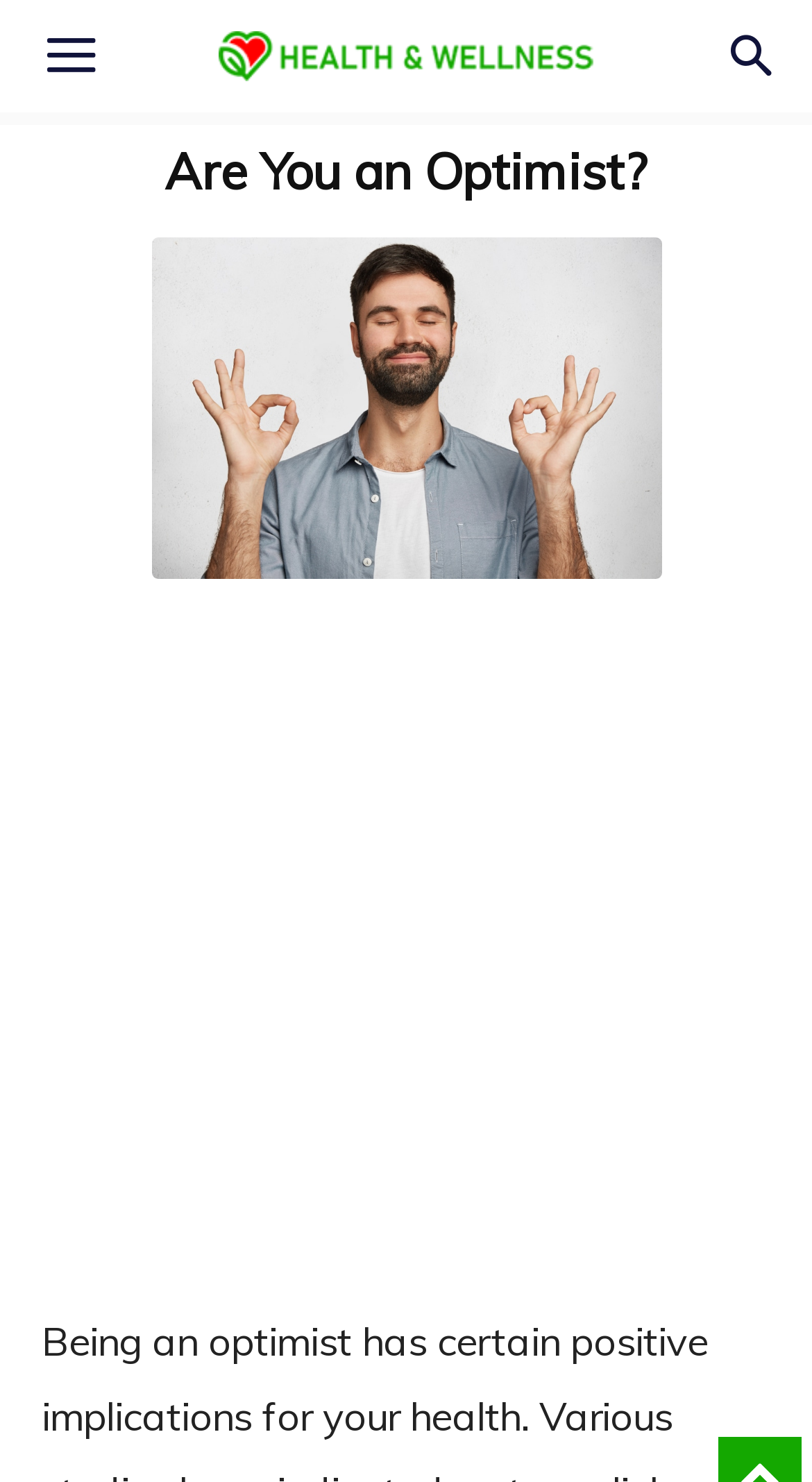What is above the image on the webpage?
Please describe in detail the information shown in the image to answer the question.

By comparing the y1 and y2 coordinates of the image and the header, we can determine that the header is above the image on the webpage.